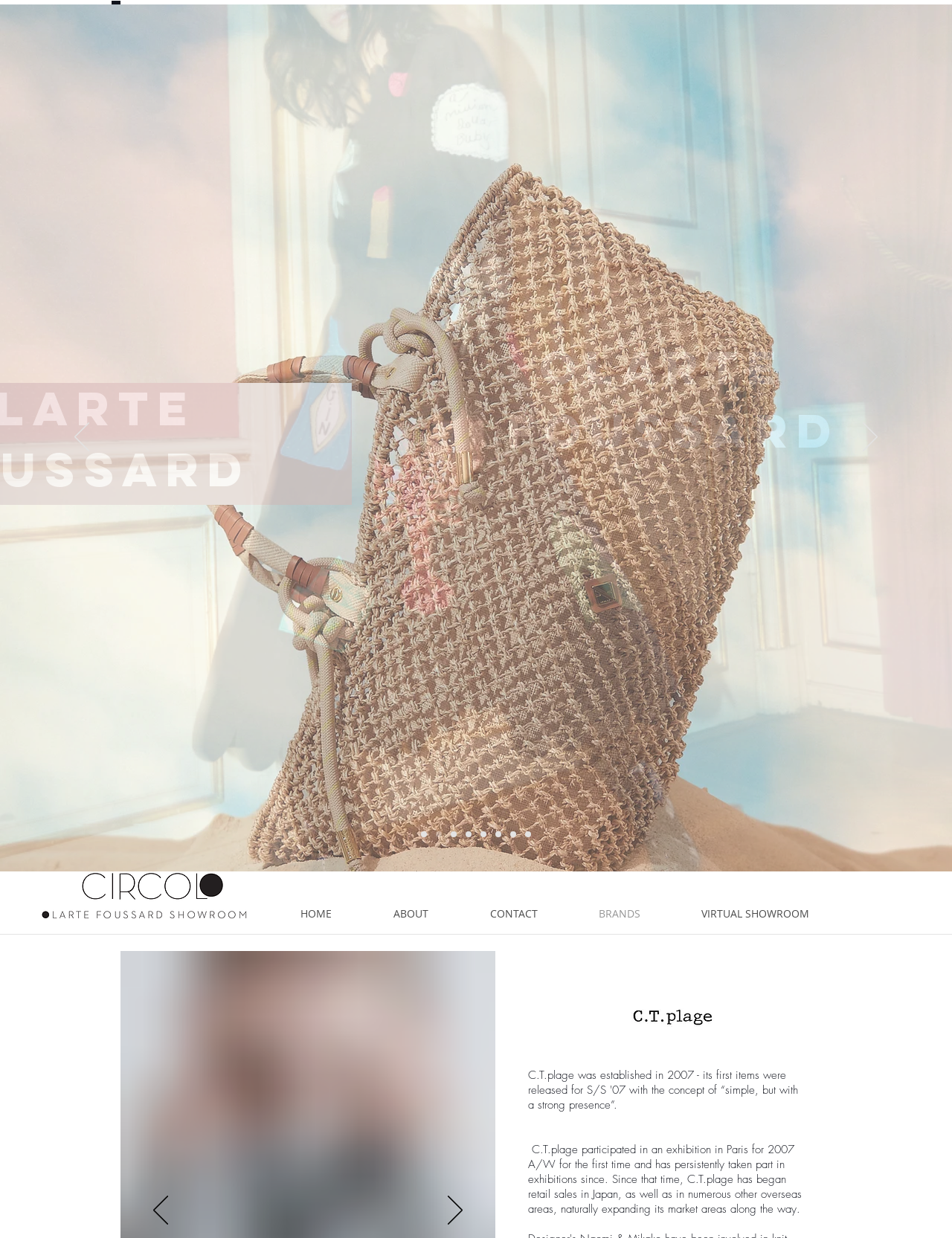Locate the bounding box coordinates of the UI element described by: "aria-label="Next"". The bounding box coordinates should consist of four float numbers between 0 and 1, i.e., [left, top, right, bottom].

[0.47, 0.966, 0.486, 0.991]